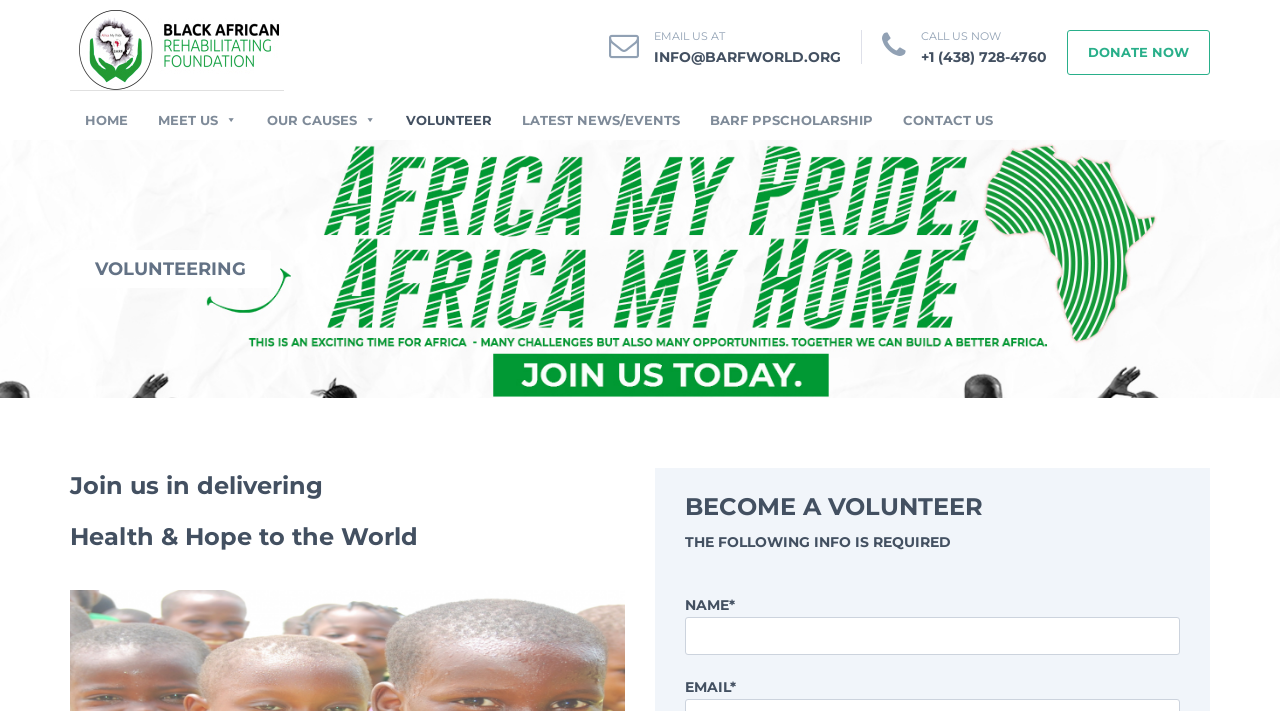Can you pinpoint the bounding box coordinates for the clickable element required for this instruction: "Click on Facebook link"? The coordinates should be four float numbers between 0 and 1, i.e., [left, top, right, bottom].

None